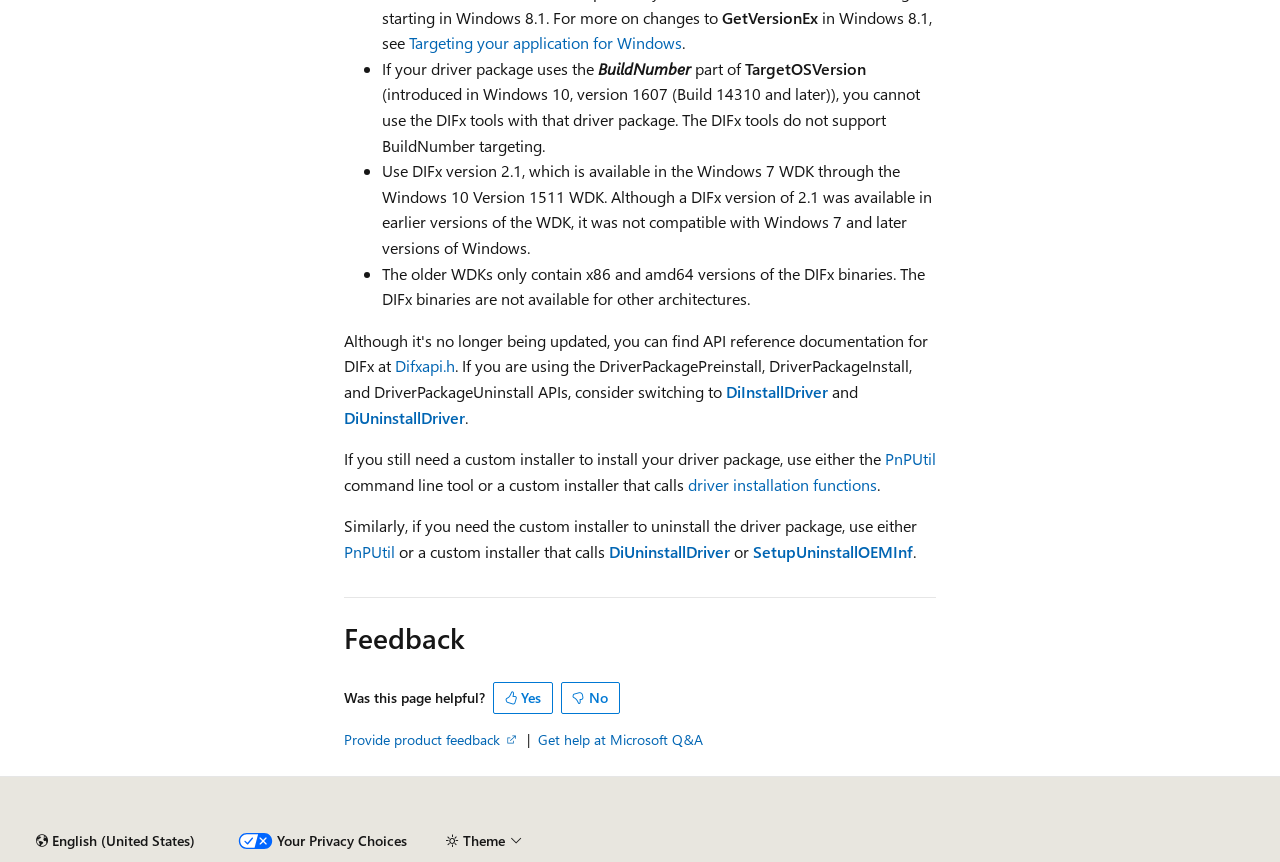Kindly determine the bounding box coordinates of the area that needs to be clicked to fulfill this instruction: "Click on 'Targeting your application for Windows'".

[0.32, 0.037, 0.533, 0.062]